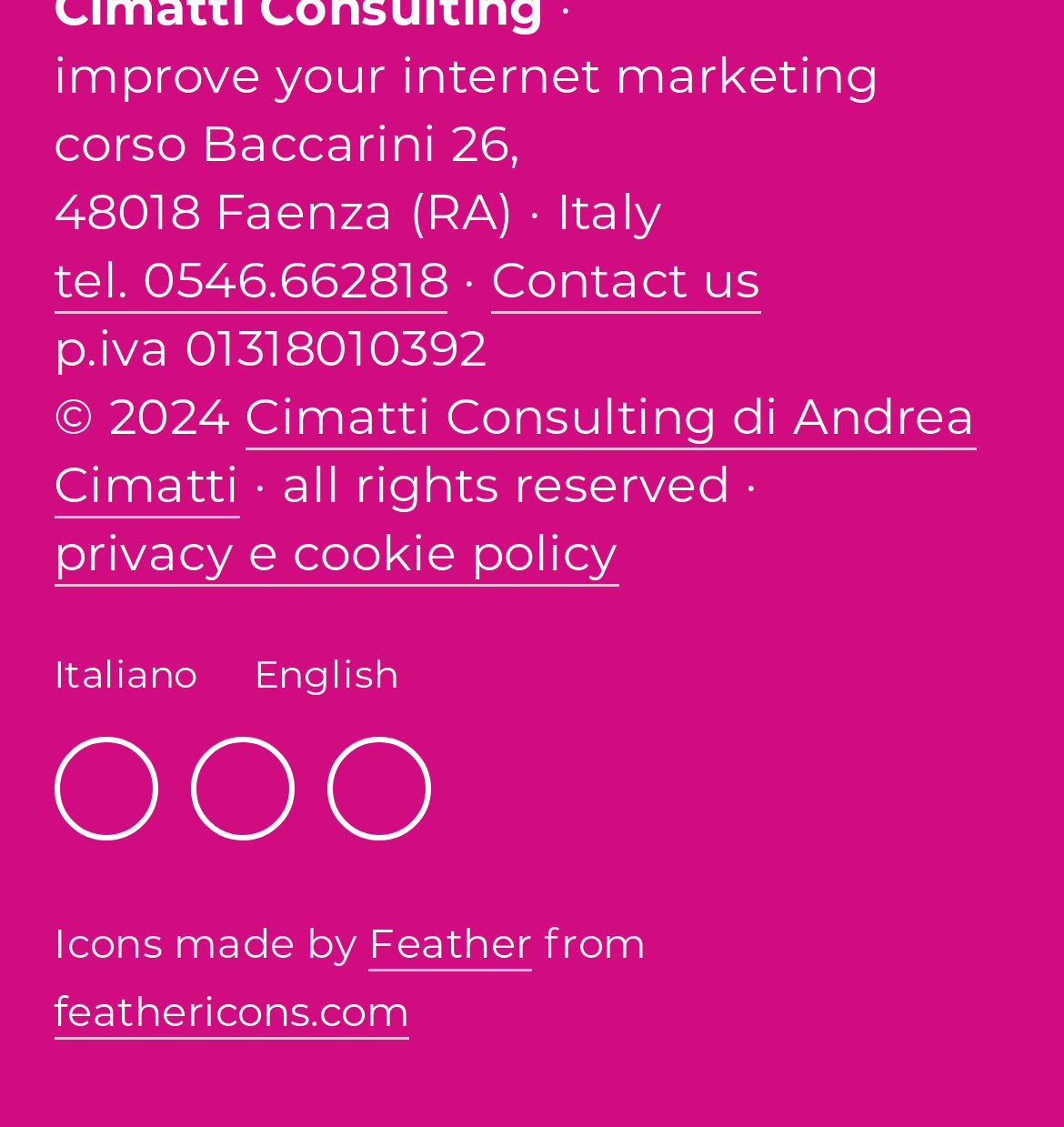Give a concise answer using one word or a phrase to the following question:
What social media platforms are linked?

facebook, linkedin, youtube